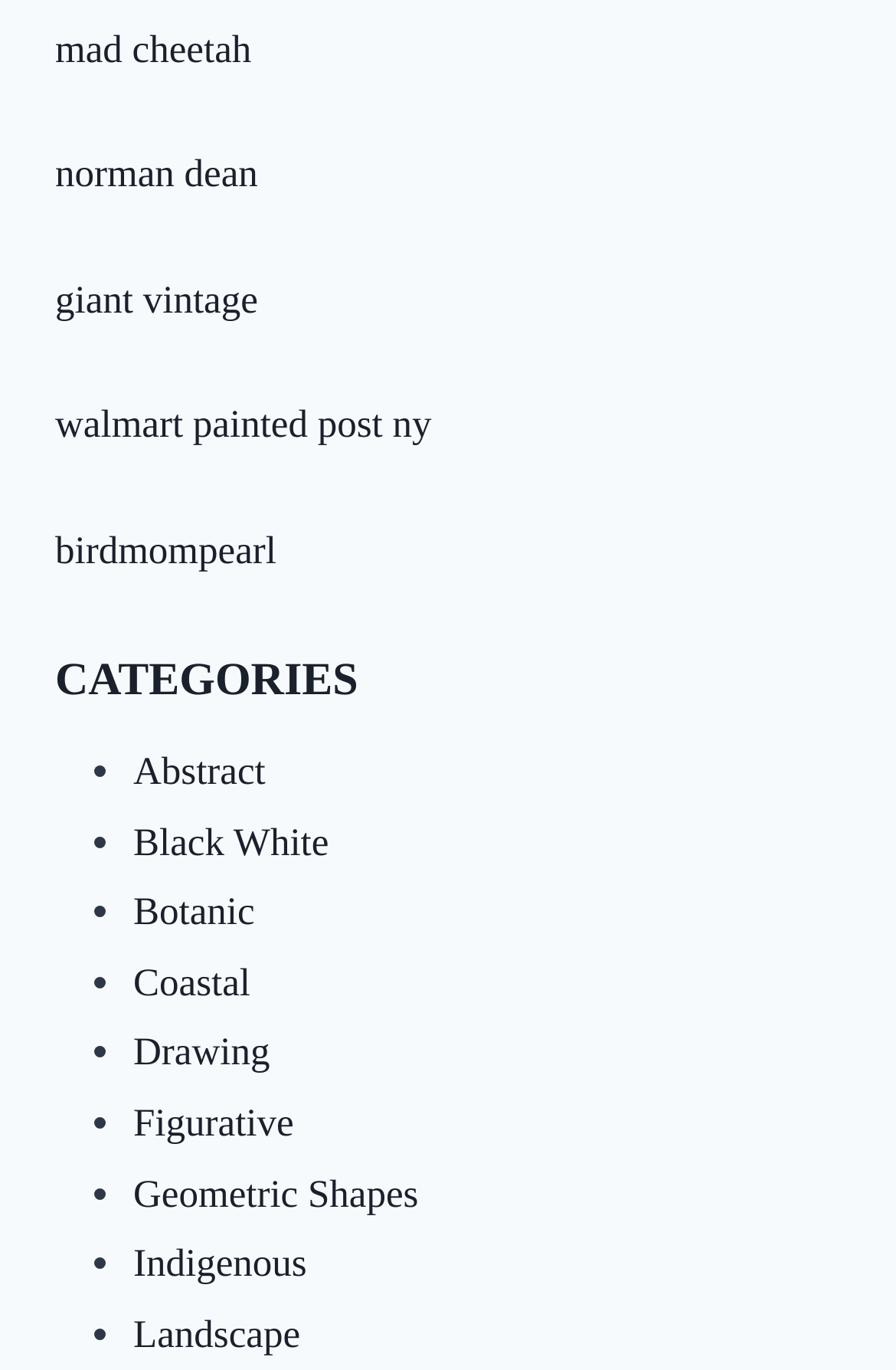How many links are above the 'CATEGORIES' heading?
Using the image, answer in one word or phrase.

5